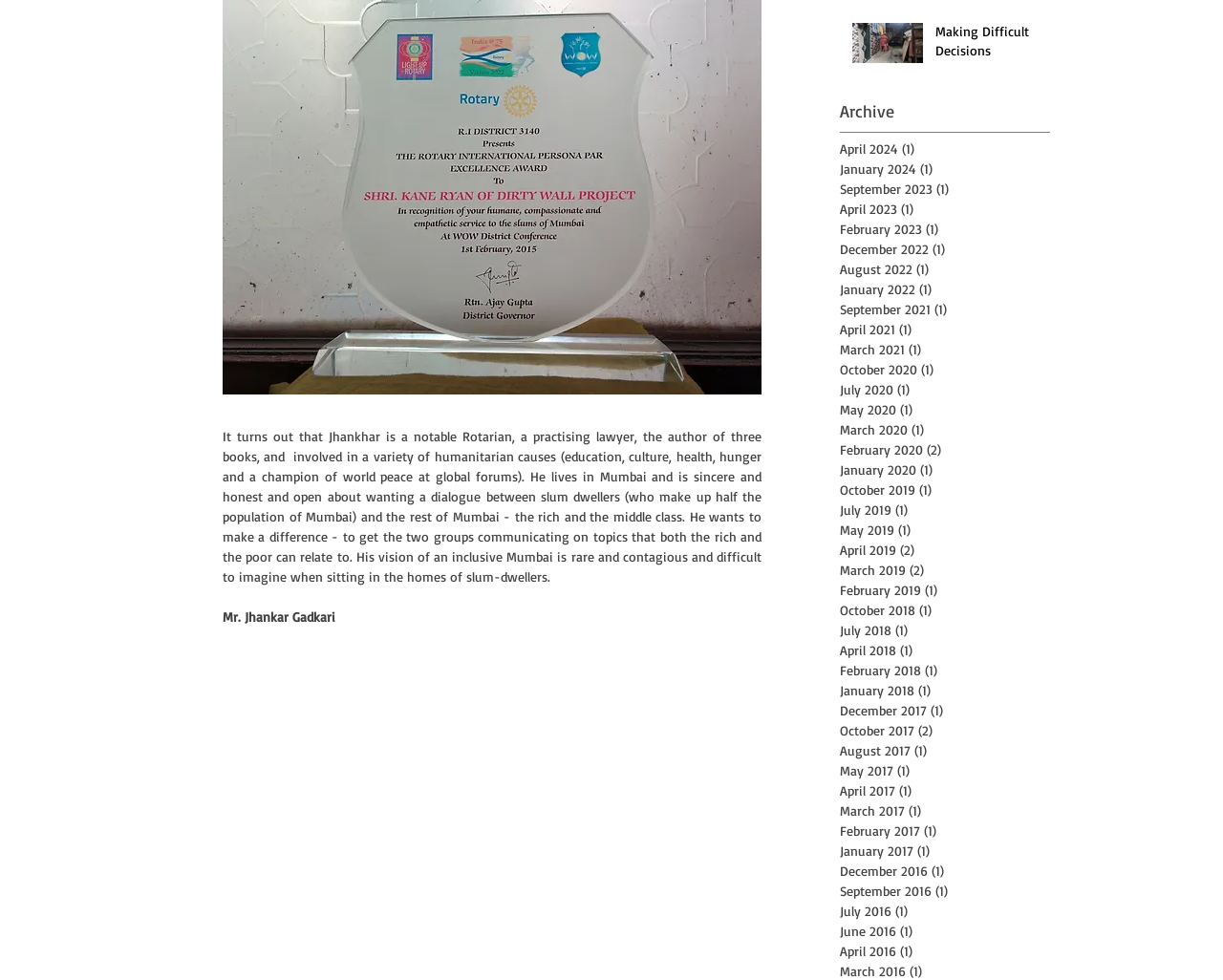Provide the bounding box coordinates, formatted as (top-left x, top-left y, bottom-right x, bottom-right y), with all values being floating point numbers between 0 and 1. Identify the bounding box of the UI element that matches the description: October 2017 (2) 2 posts

[0.687, 0.735, 0.851, 0.756]